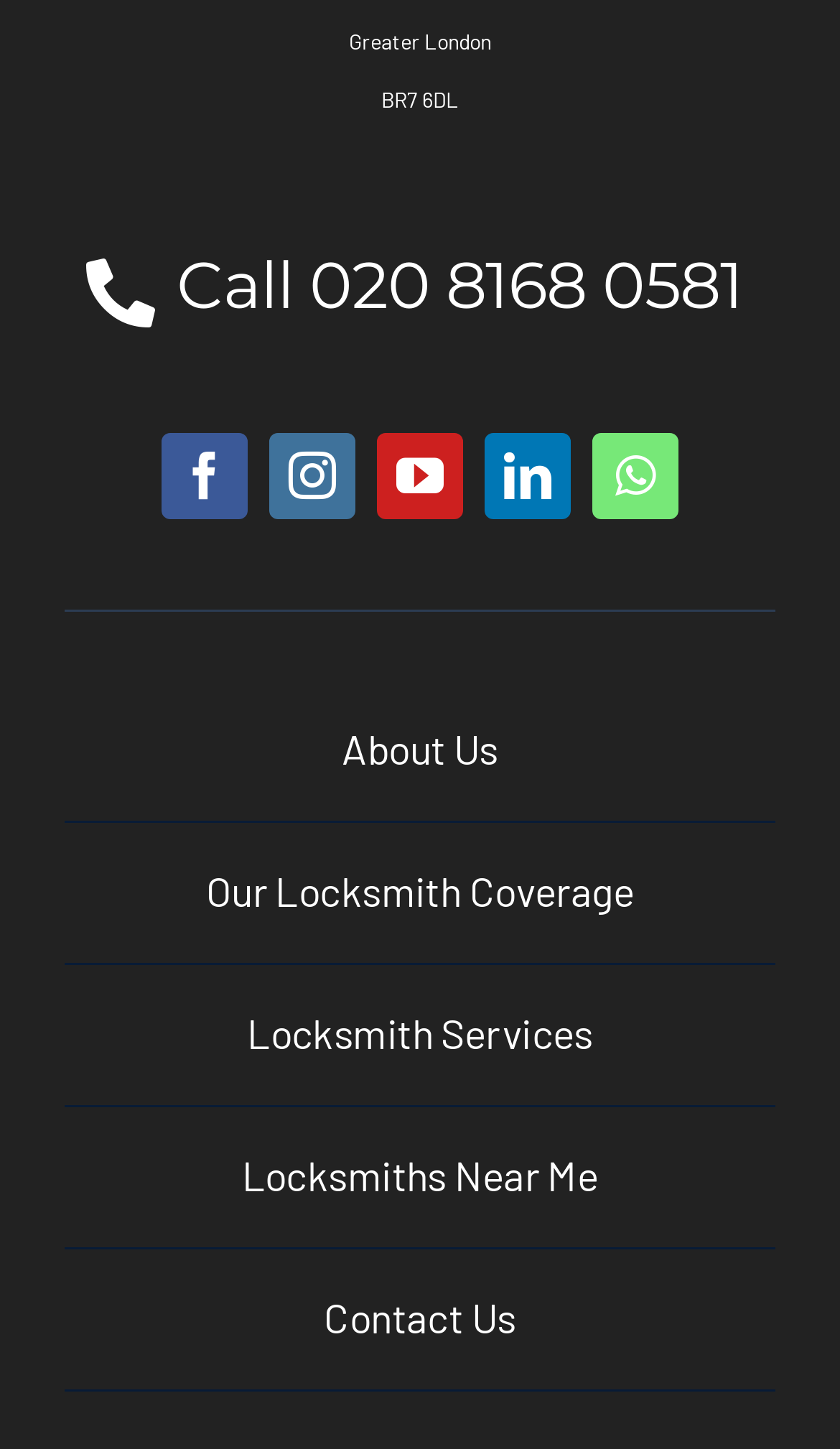Respond to the question below with a single word or phrase:
How many items are there in the footer menu?

5